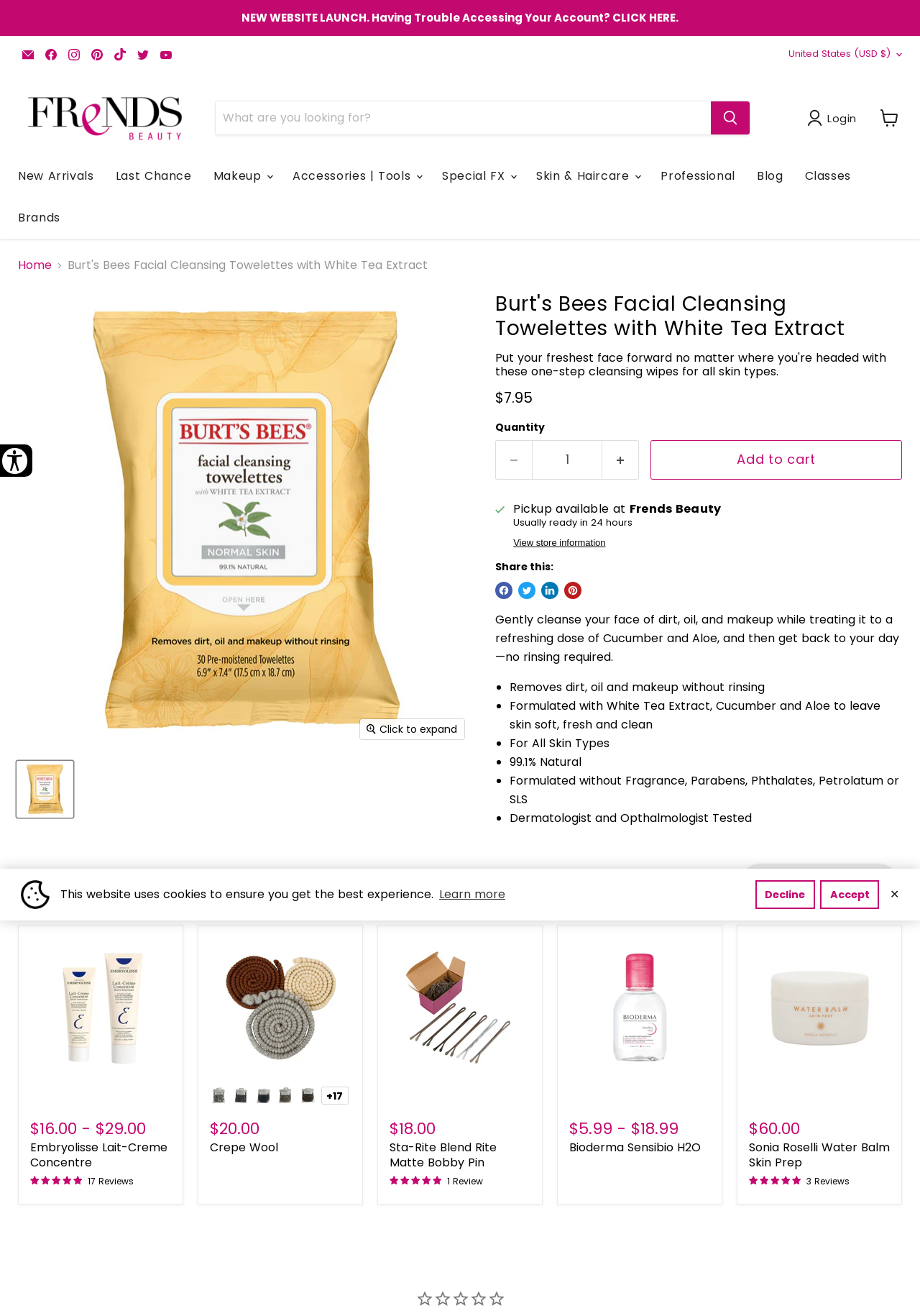Could you locate the bounding box coordinates for the section that should be clicked to accomplish this task: "Click to expand product image".

[0.392, 0.546, 0.505, 0.562]